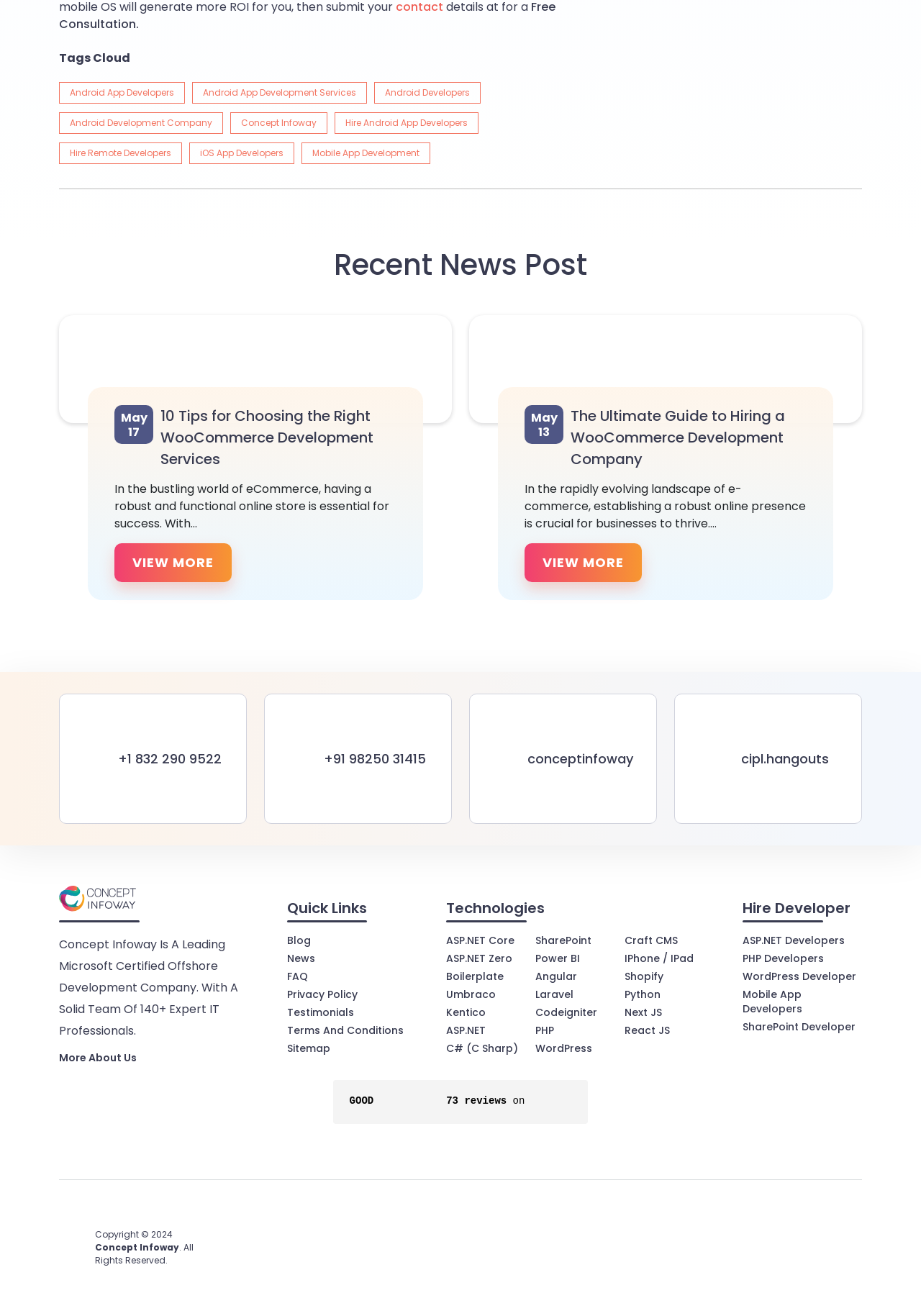Please specify the bounding box coordinates of the clickable section necessary to execute the following command: "Learn about WooCommerce development services".

[0.16, 0.239, 0.395, 0.321]